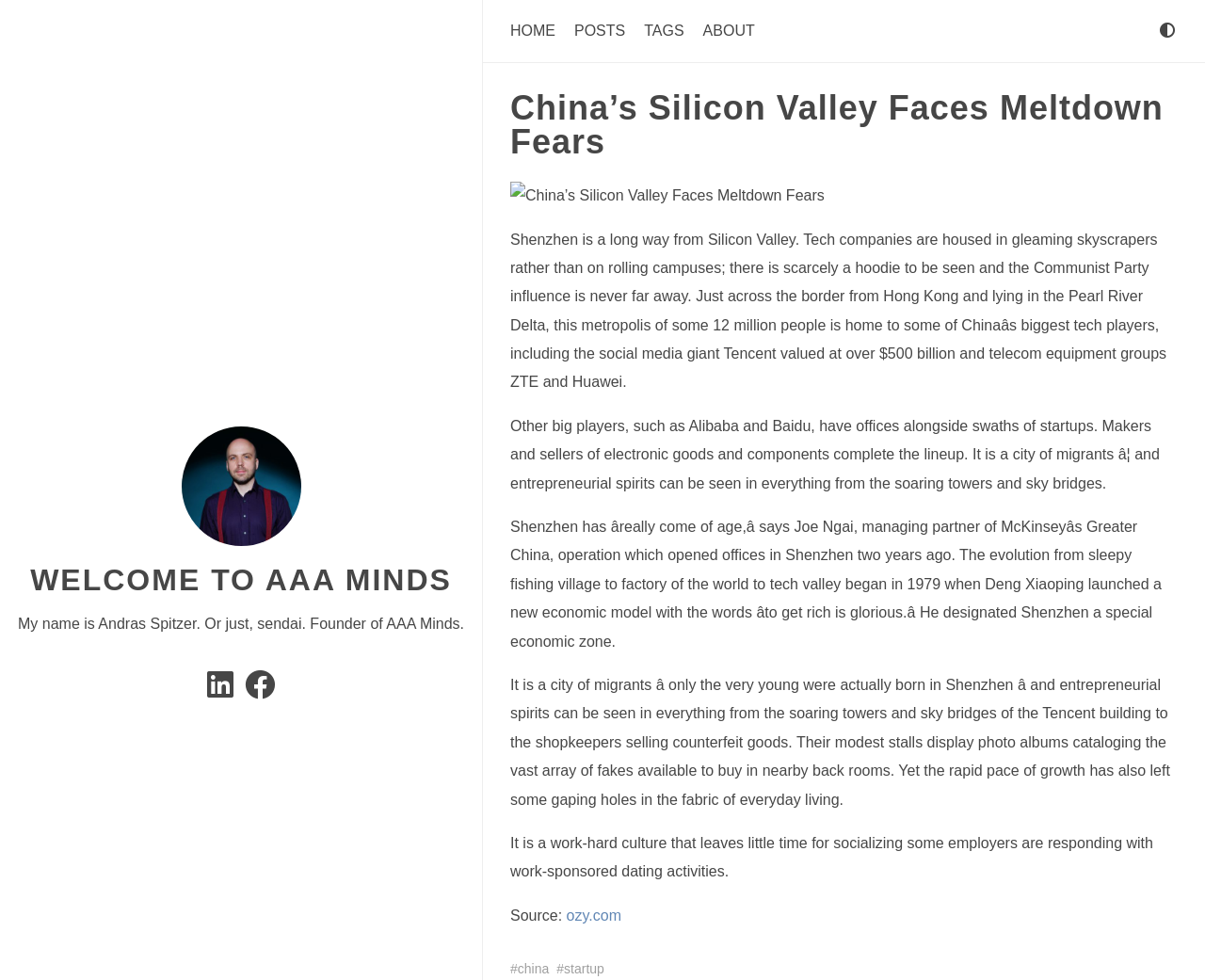Identify the bounding box coordinates of the part that should be clicked to carry out this instruction: "View the 'Sara Smeaton Coaching Logo Green 2023'".

None